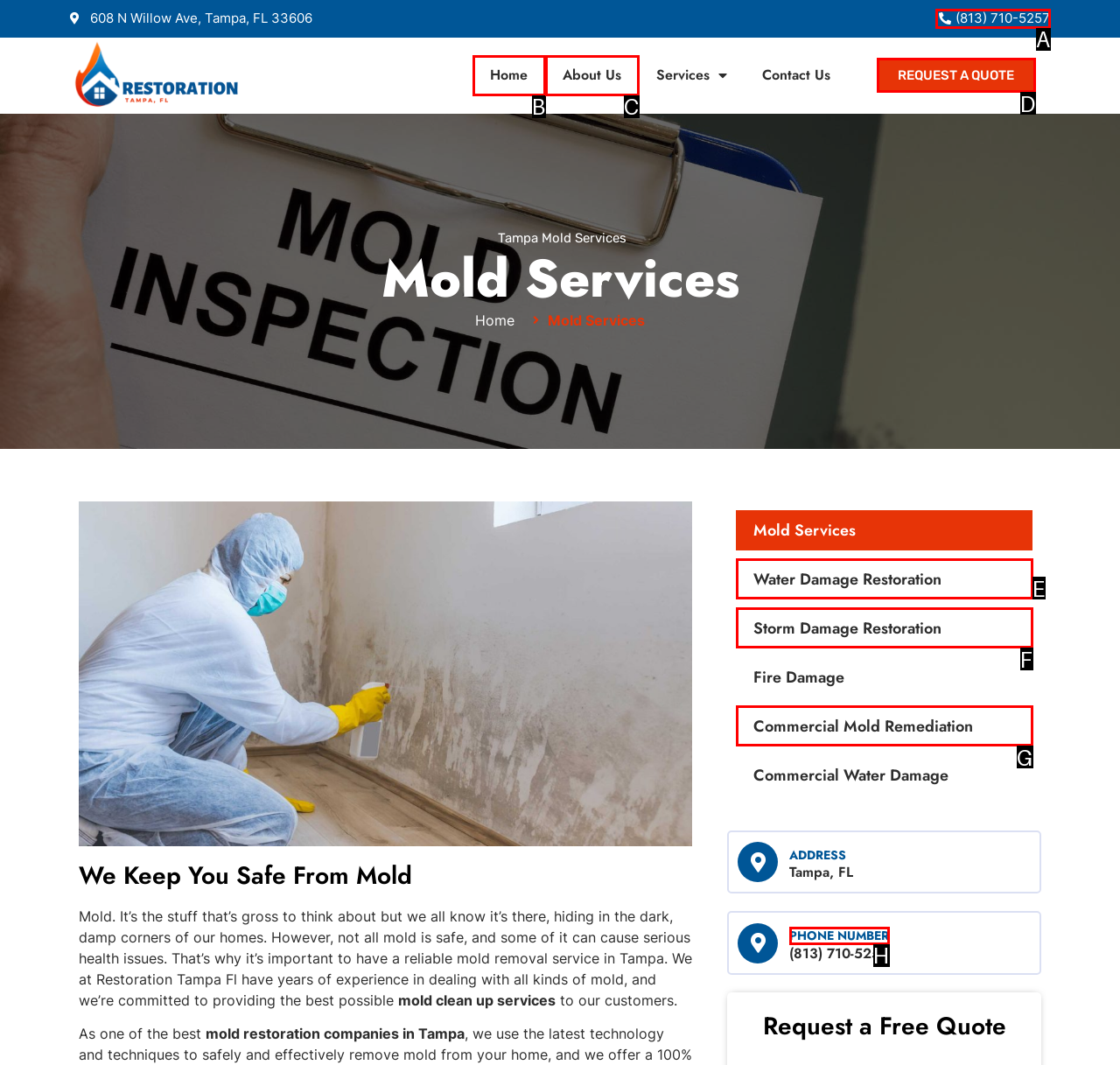From the provided options, pick the HTML element that matches the description: Home. Respond with the letter corresponding to your choice.

B